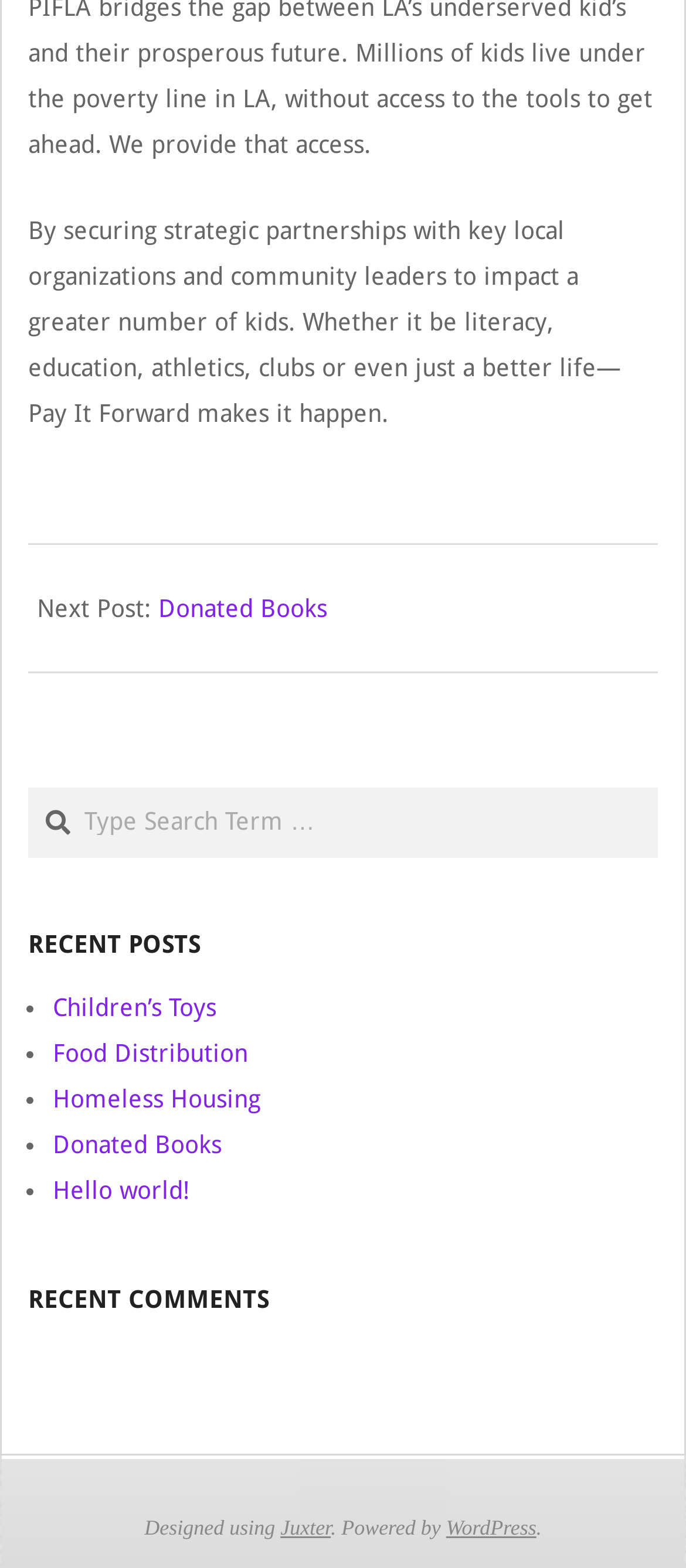What platform is used to power this webpage?
Utilize the image to construct a detailed and well-explained answer.

The presence of a link to 'WordPress' at the bottom of the webpage, along with the text 'Powered by', indicates that this webpage is powered by WordPress.